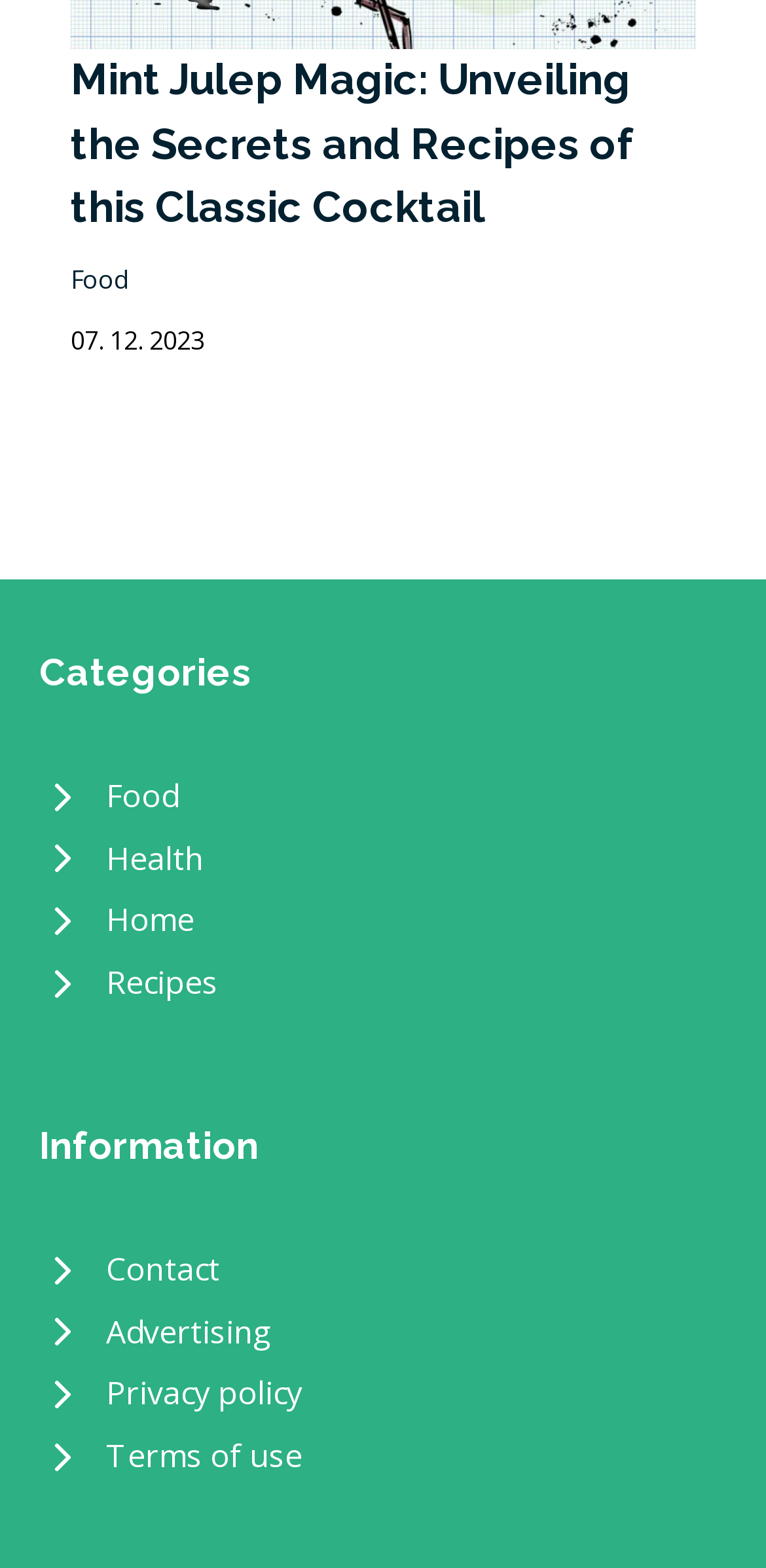Use the information in the screenshot to answer the question comprehensively: How many links are listed under 'Information'?

The links listed under 'Information' are 'Contact', 'Advertising', 'Privacy policy', 'Terms of use', and there are five links in total.